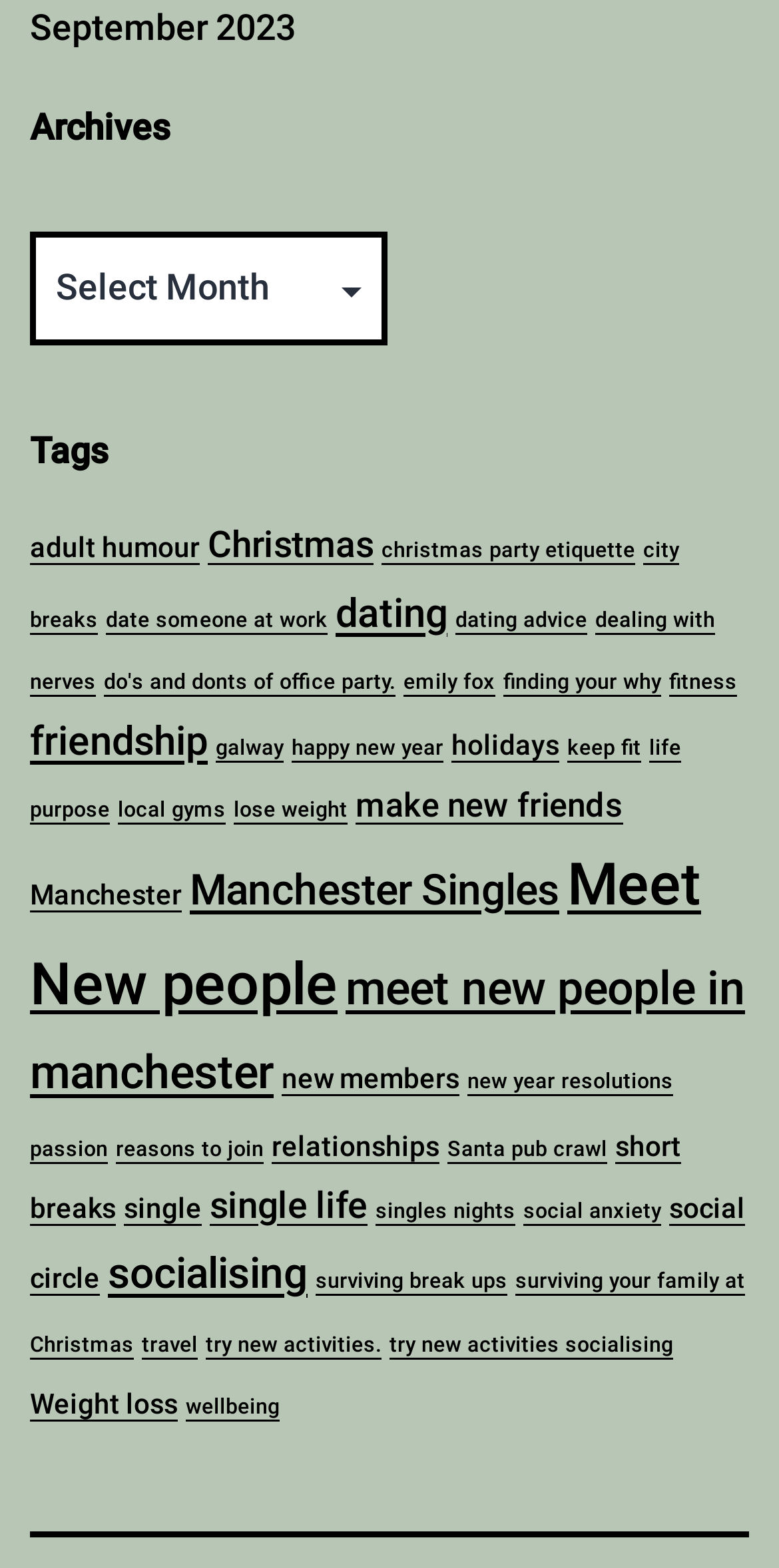How many items are in the 'Meet New people' category?
Based on the screenshot, answer the question with a single word or phrase.

17 items